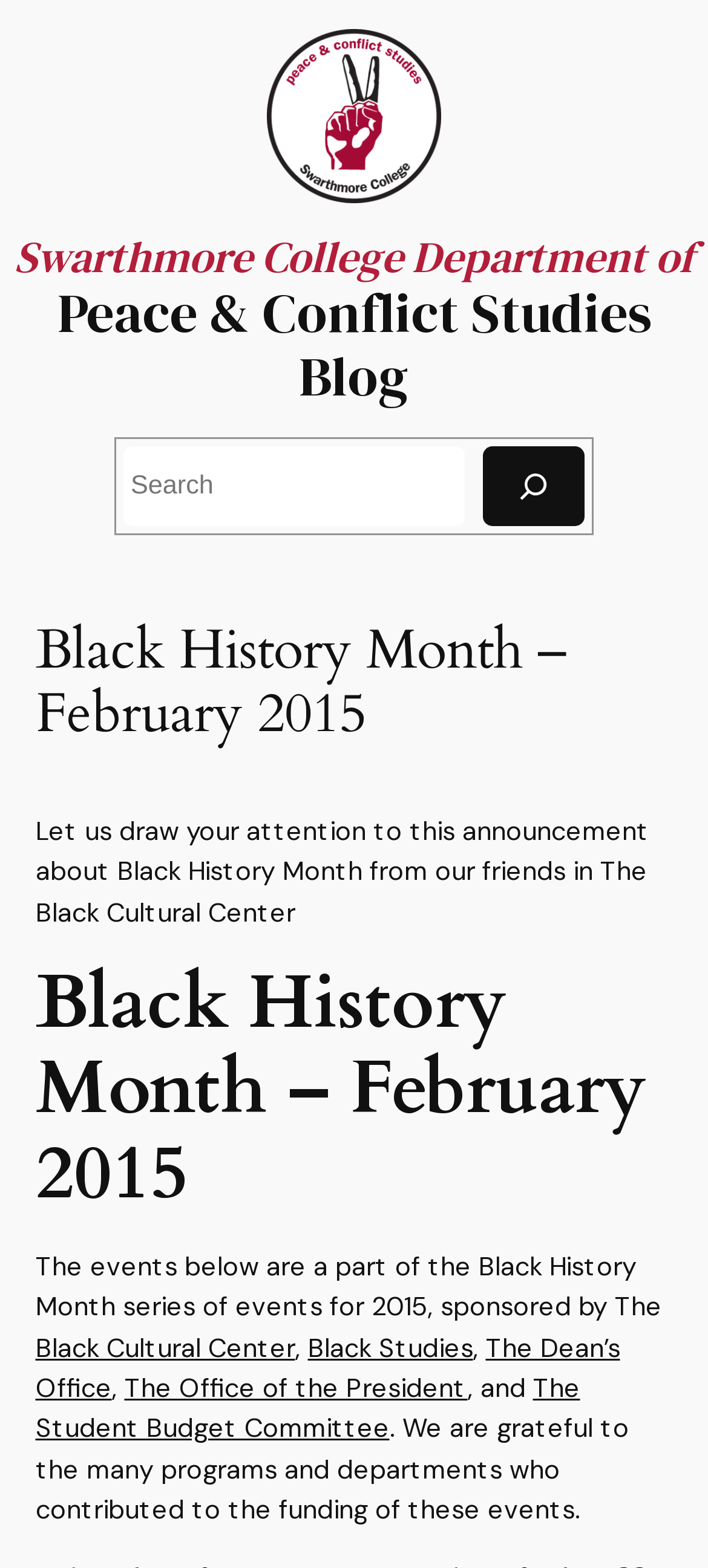What is the announcement about?
Using the image as a reference, answer the question with a short word or phrase.

Black History Month